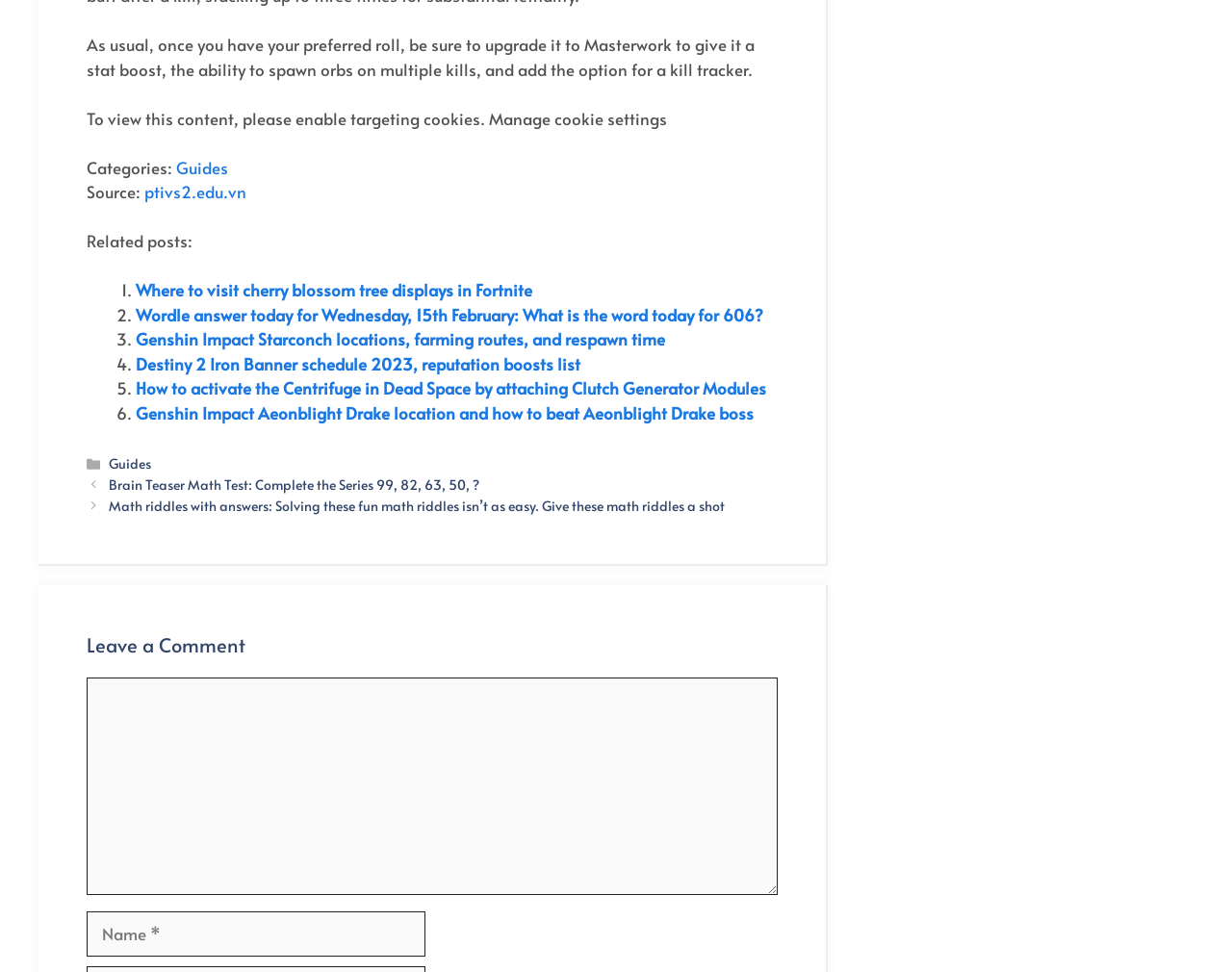Please locate the bounding box coordinates of the region I need to click to follow this instruction: "Click on the 'Guides' category".

[0.143, 0.16, 0.185, 0.184]